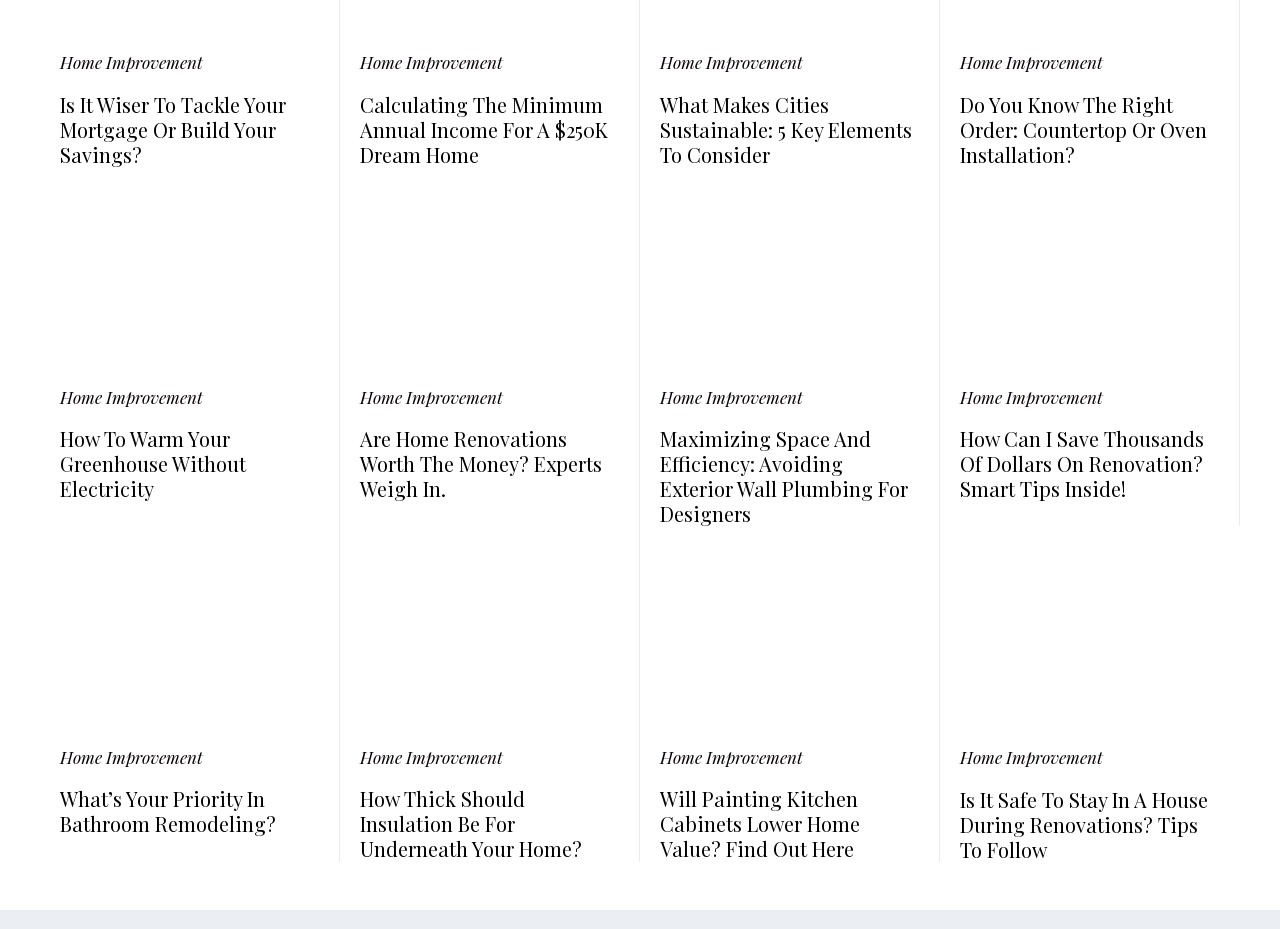Locate the bounding box coordinates of the area to click to fulfill this instruction: "Check out 'Do You Know The Right Order: Countertop Or Oven Installation?' article". The bounding box should be presented as four float numbers between 0 and 1, in the order [left, top, right, bottom].

[0.75, 0.097, 0.943, 0.18]